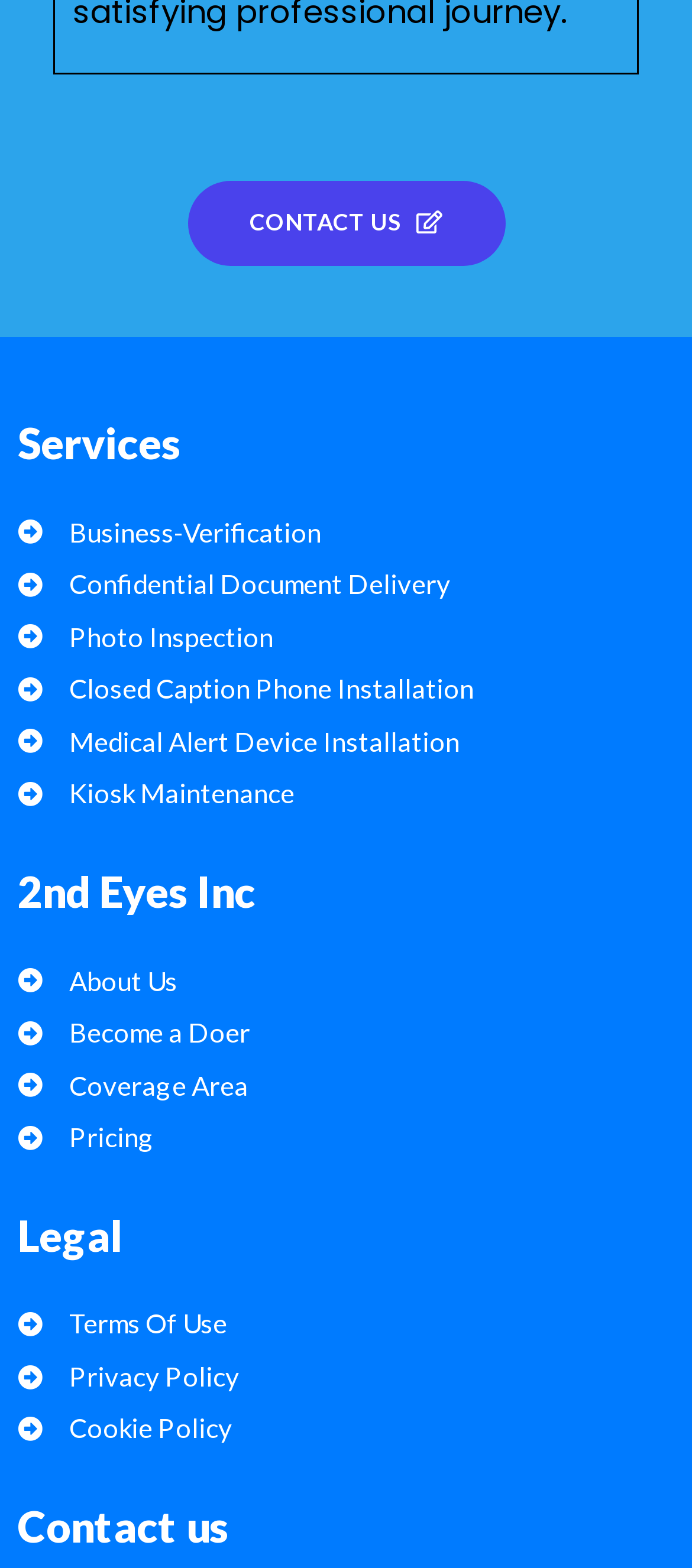What services are offered?
Using the image, respond with a single word or phrase.

Business-Verification, Confidential Document Delivery, etc.